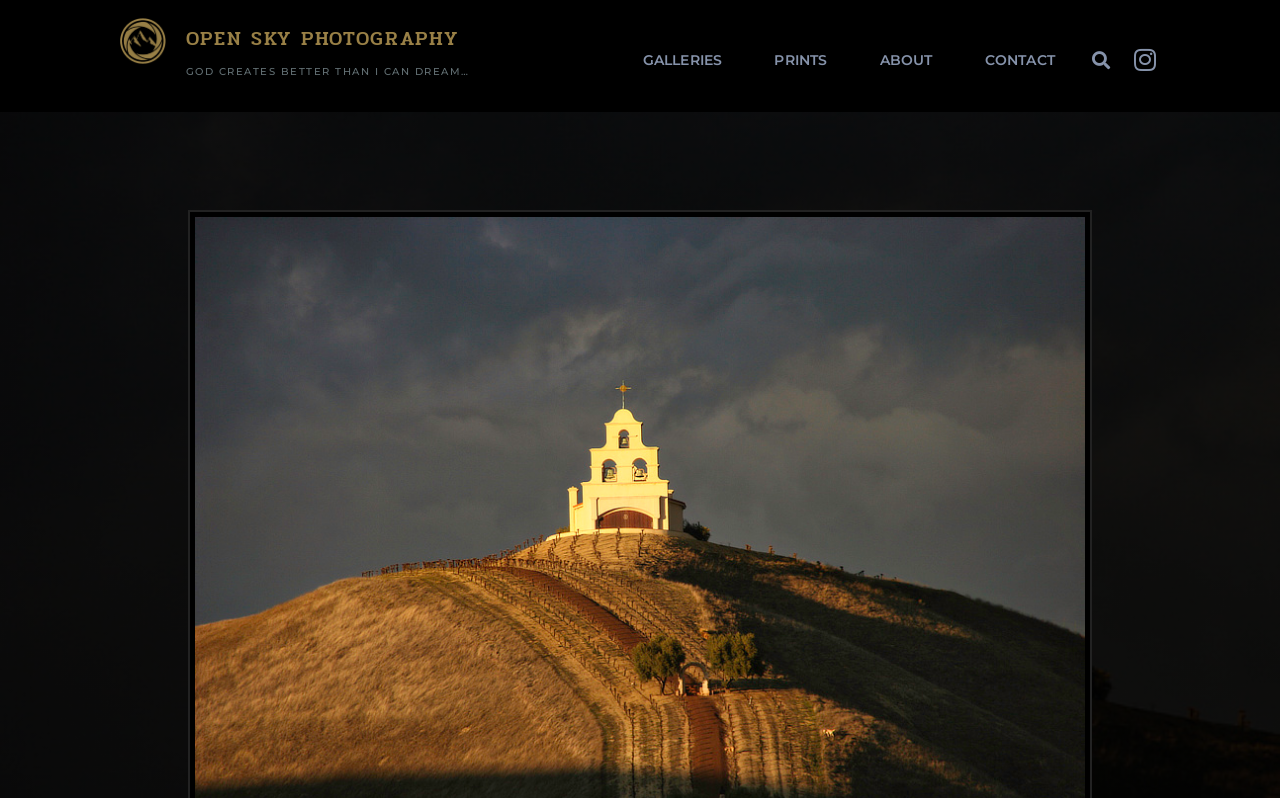What is the name of the photography studio?
Give a one-word or short phrase answer based on the image.

Open Sky Photography